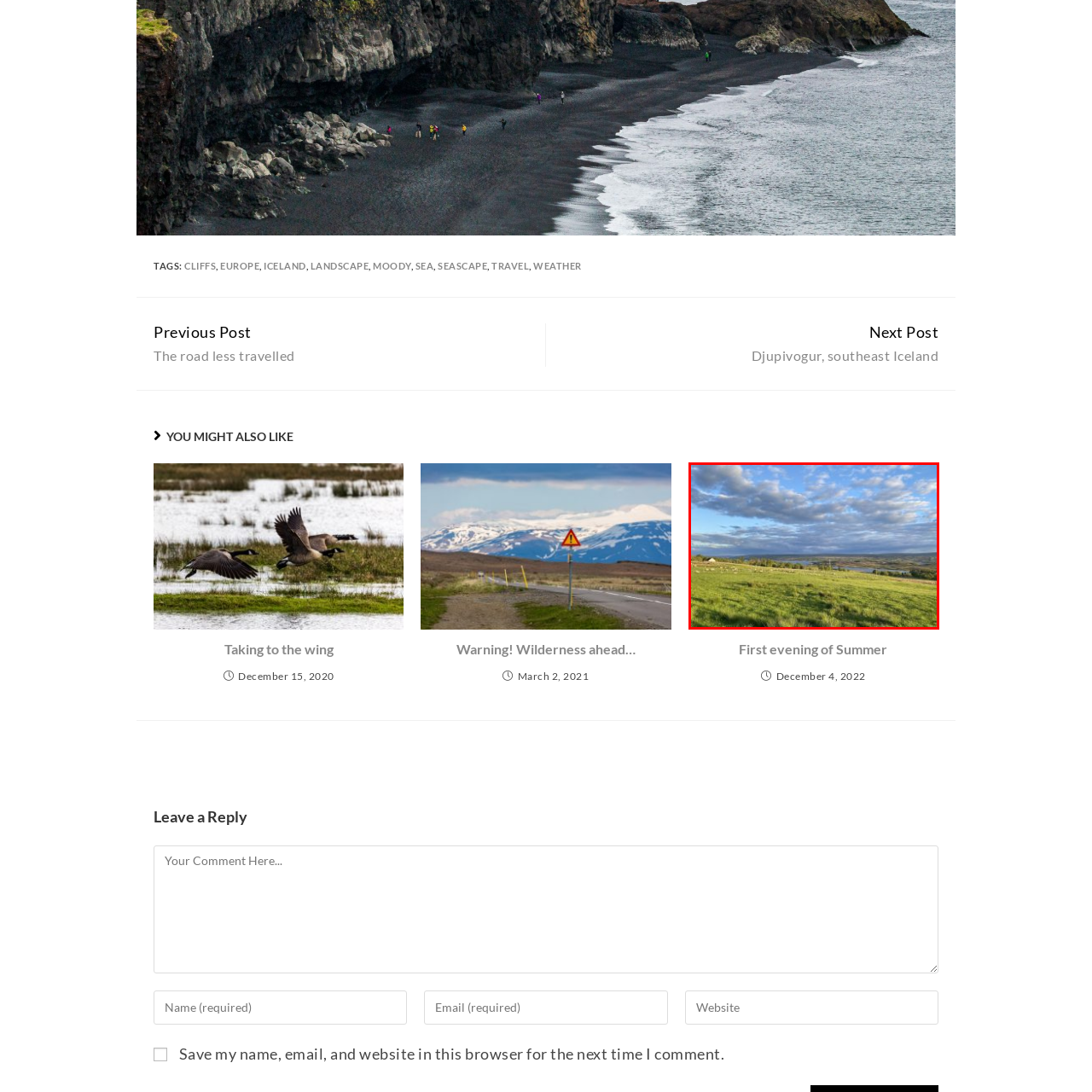What is the purpose of the structure on the left?
Refer to the image highlighted by the red box and give a one-word or short-phrase answer reflecting what you see.

Rustic cottage